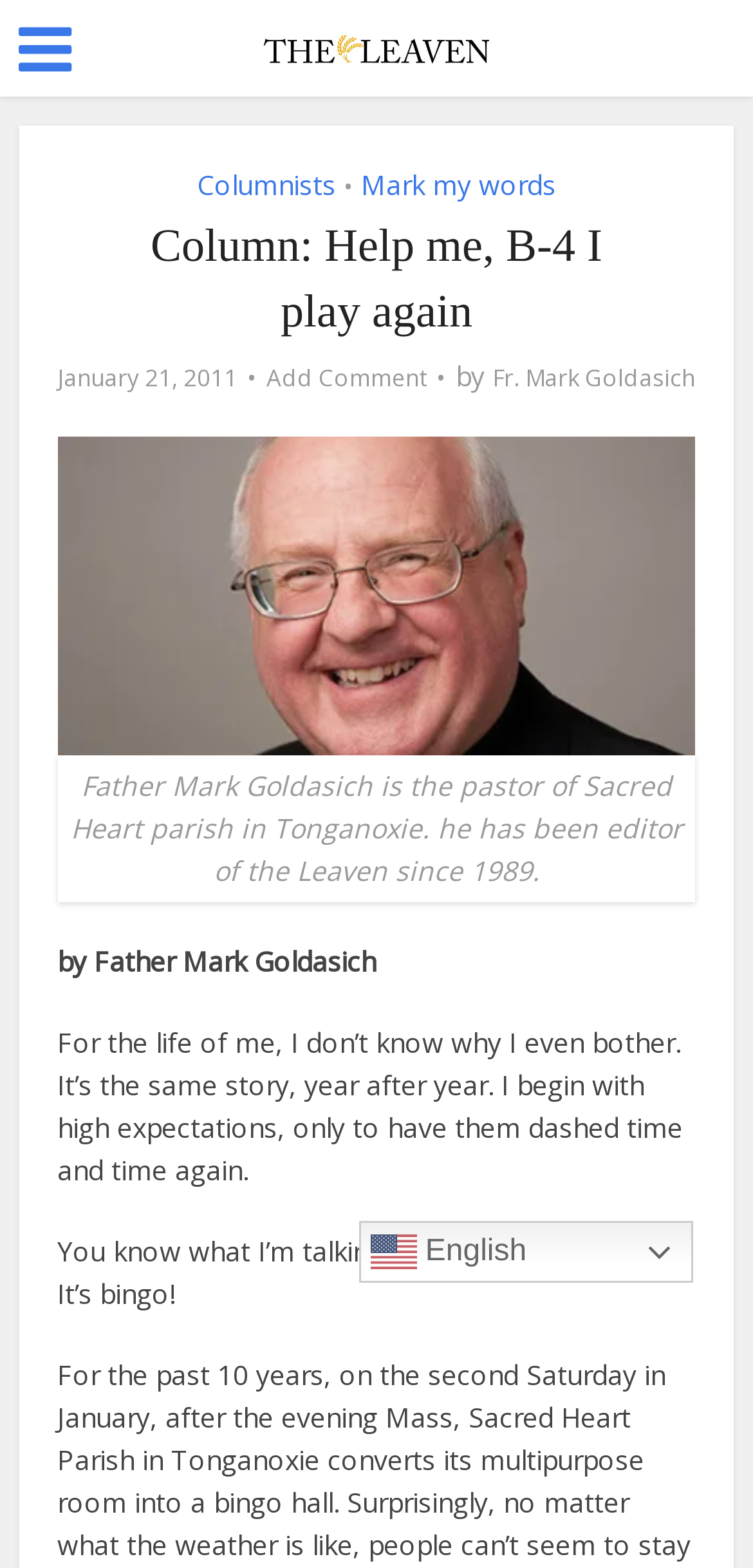Please find and provide the title of the webpage.

Column: Help me, B-4 I play again